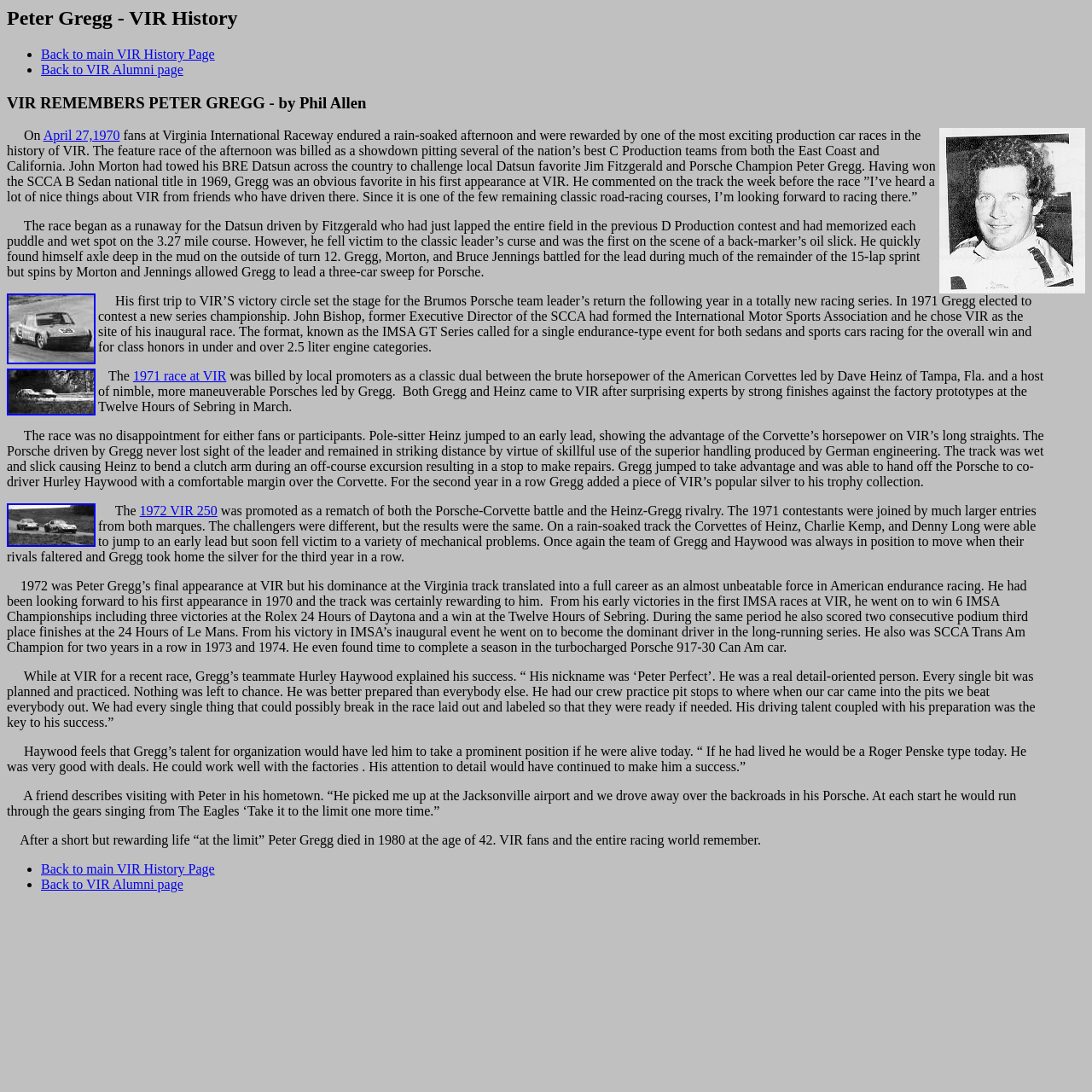Please provide a brief answer to the question using only one word or phrase: 
What is the date of the race mentioned in the sentence 'On April 27, 1970, fans at Virginia International Raceway endured a rain-soaked afternoon...'?

April 27, 1970